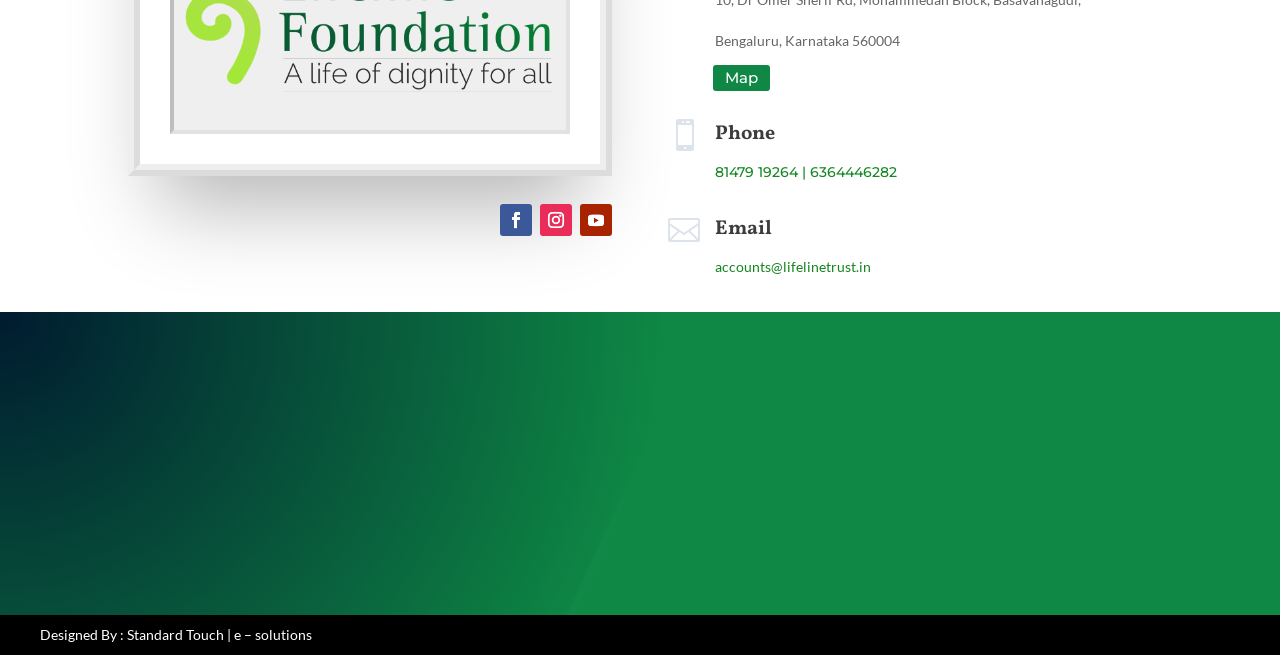What is the email address?
Use the image to answer the question with a single word or phrase.

accounts@lifelinetrust.in